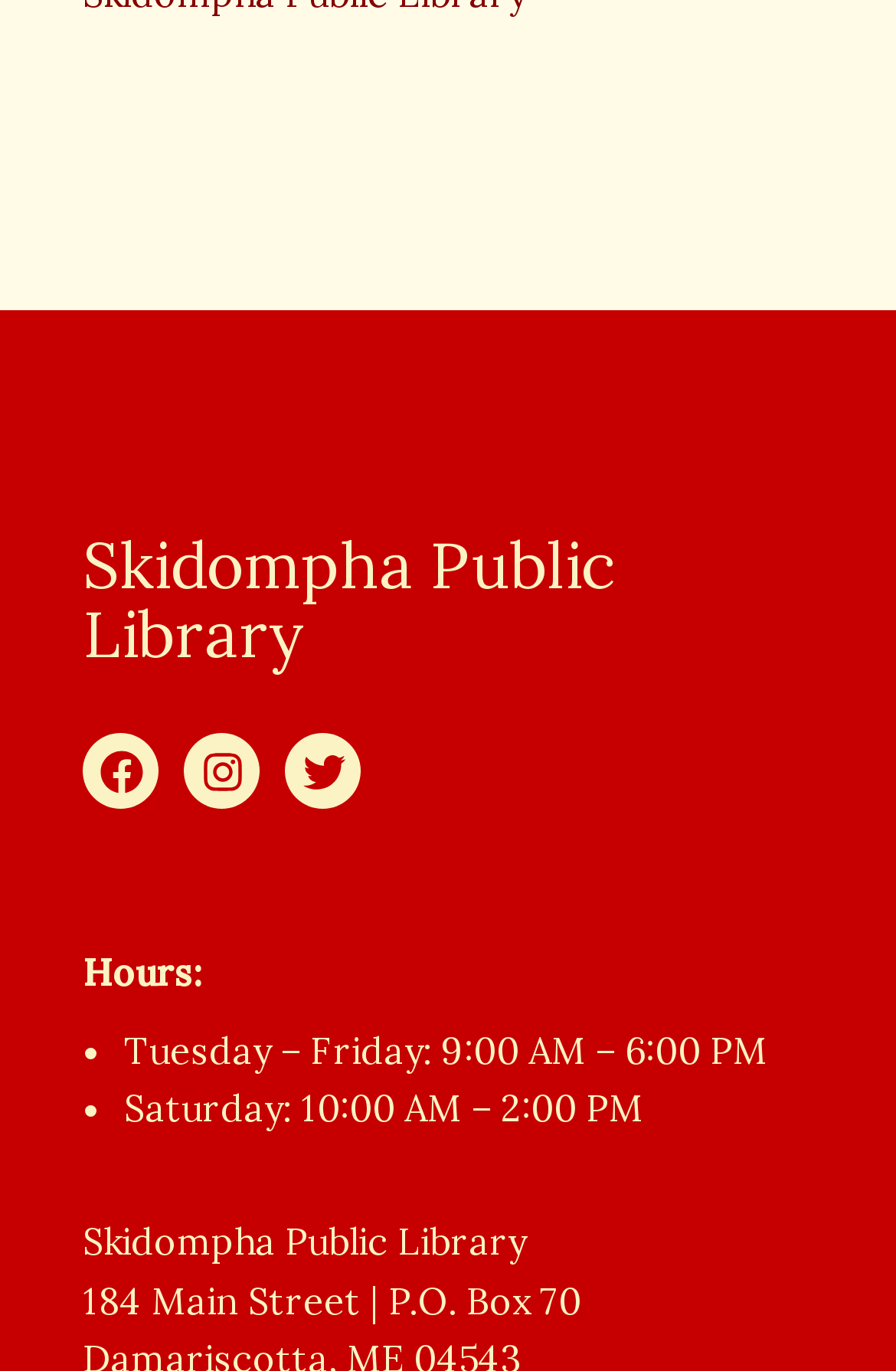Please answer the following question using a single word or phrase: 
What are the library's hours on Tuesday to Friday?

9:00 AM – 6:00 PM